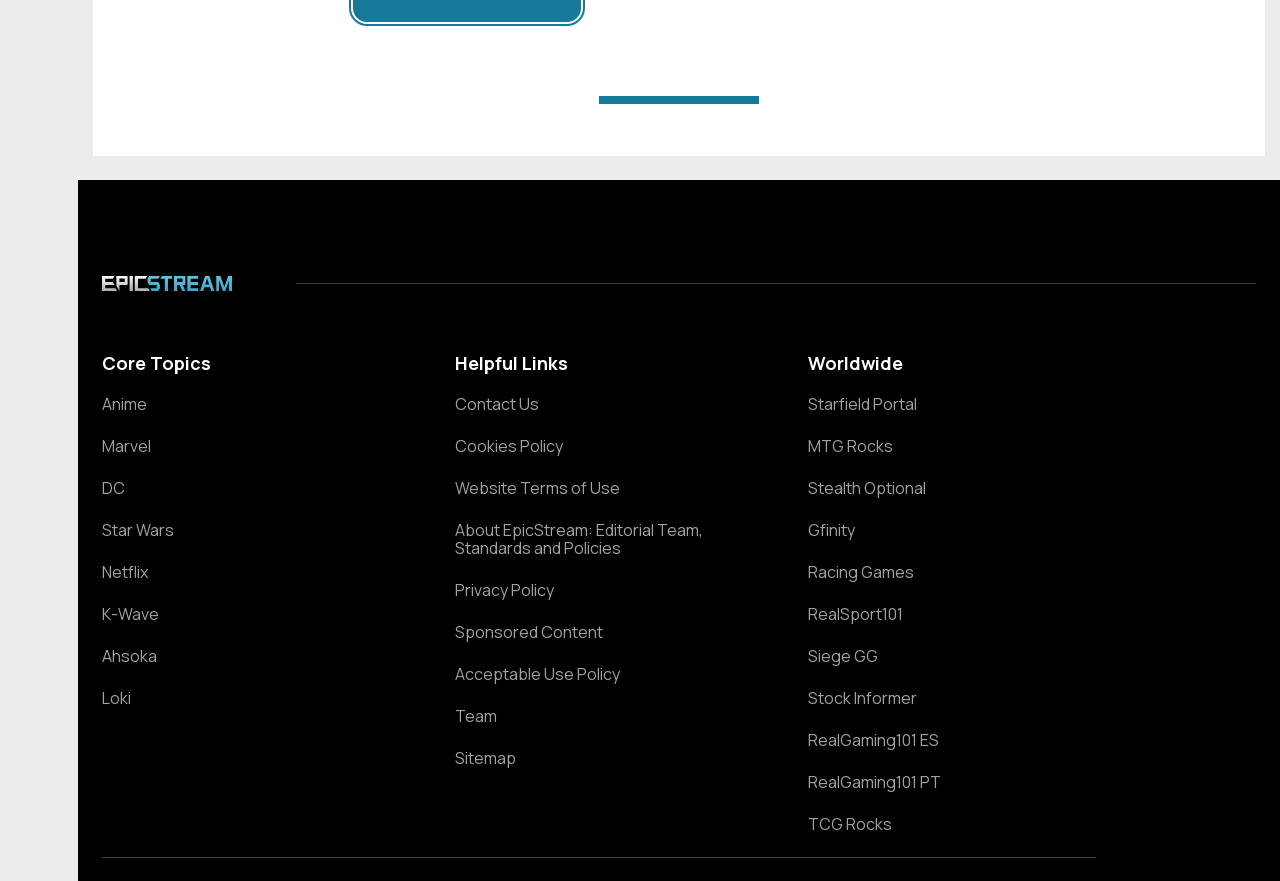Please provide a comprehensive response to the question based on the details in the image: What is the first core topic listed?

The first core topic listed is 'Anime' which is a link element located at the top left of the webpage with a bounding box of [0.08, 0.485, 0.318, 0.505].